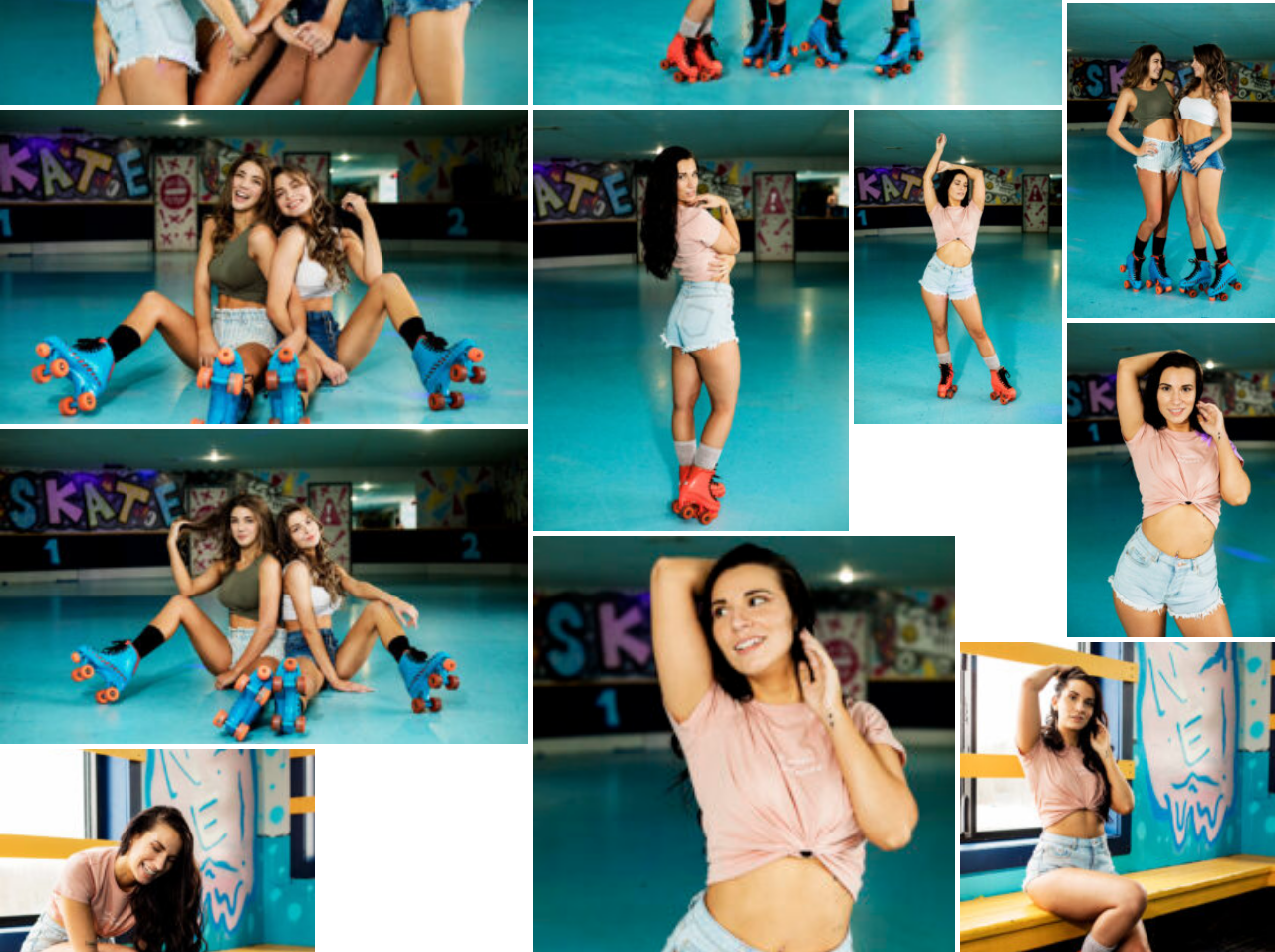What is the position of the third link on the webpage?
Answer the question using a single word or phrase, according to the image.

Middle right